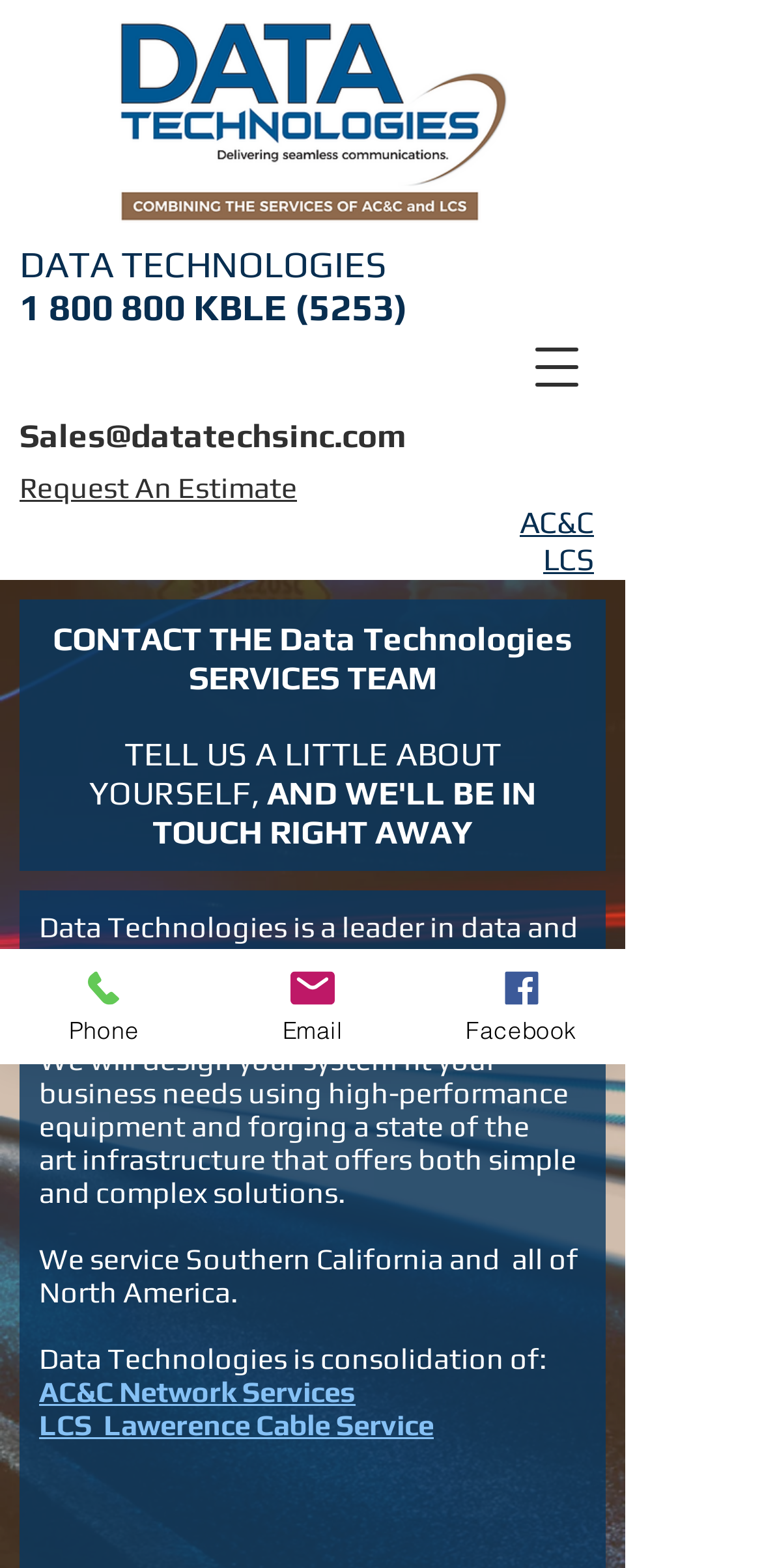Answer with a single word or phrase: 
What is the purpose of the 'Request An Estimate' link?

To request an estimate